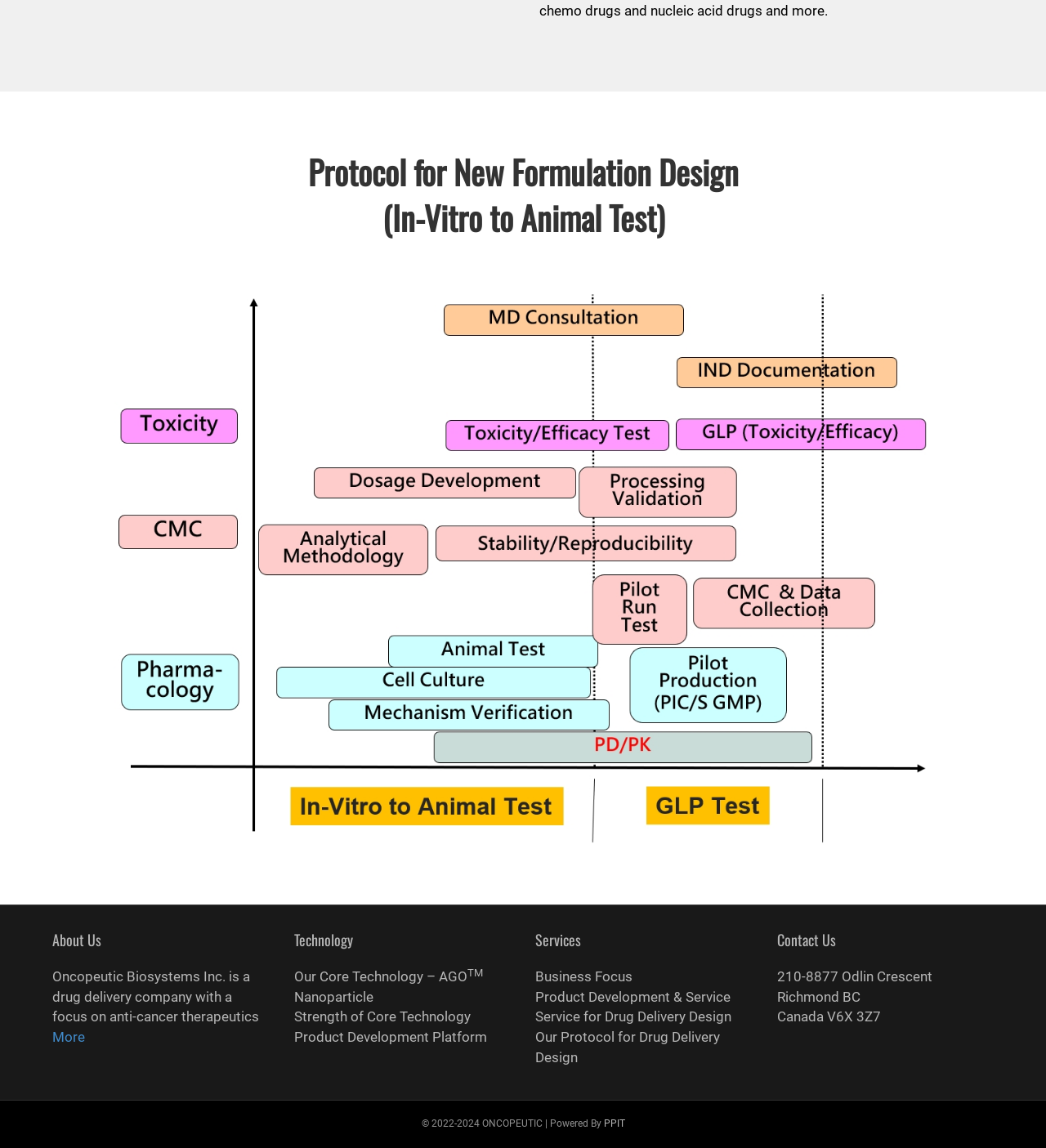What is the company's business focus?
From the screenshot, supply a one-word or short-phrase answer.

Product Development & Service